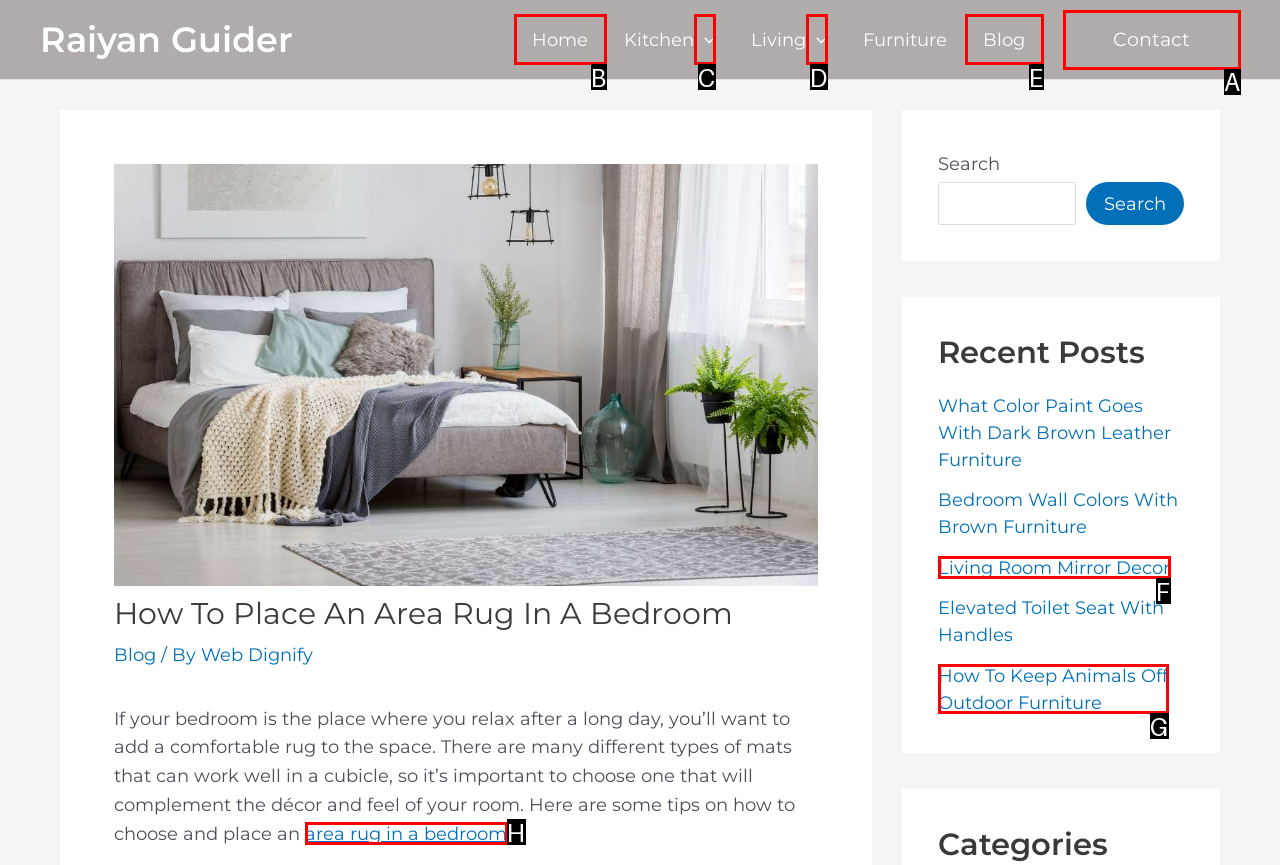Using the given description: parent_node: Living aria-label="Menu Toggle", identify the HTML element that corresponds best. Answer with the letter of the correct option from the available choices.

D